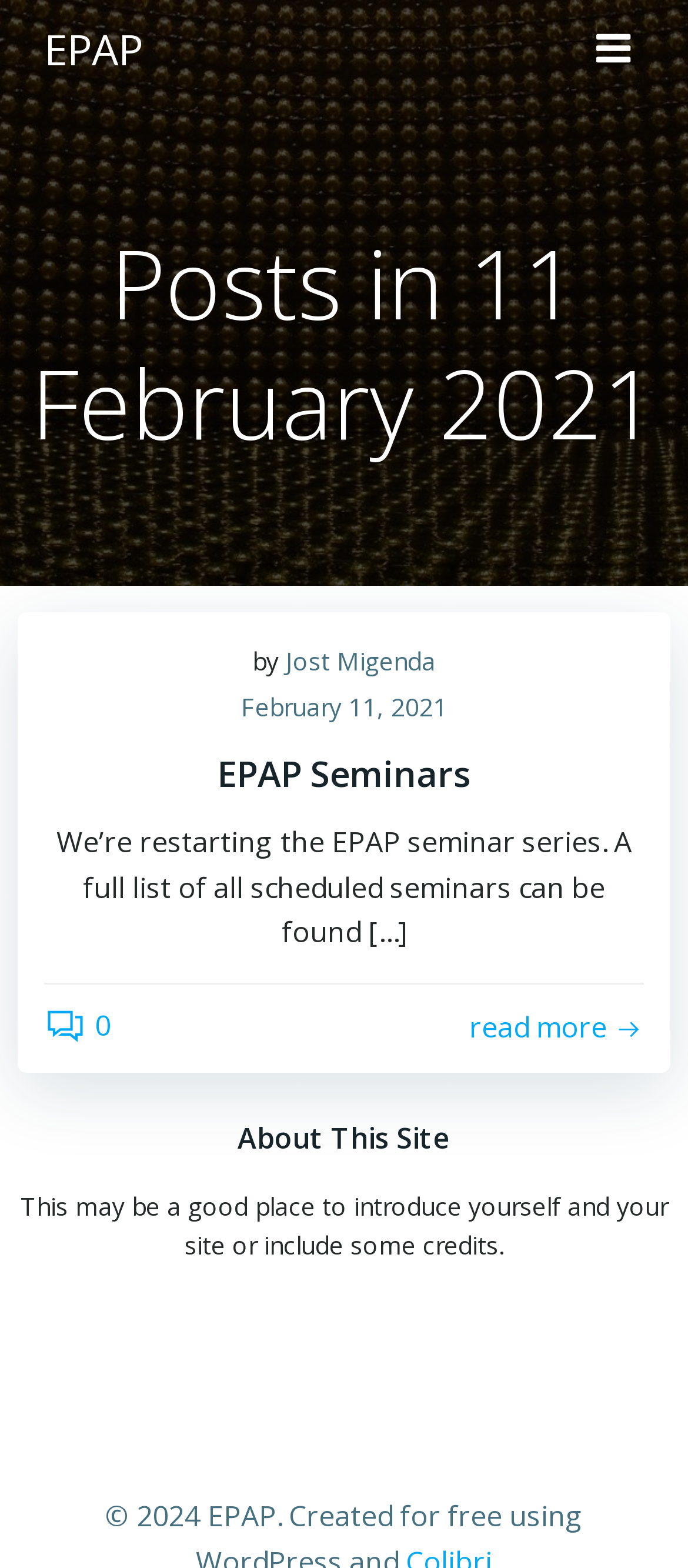What is the title of the section below the post?
Provide a one-word or short-phrase answer based on the image.

About This Site